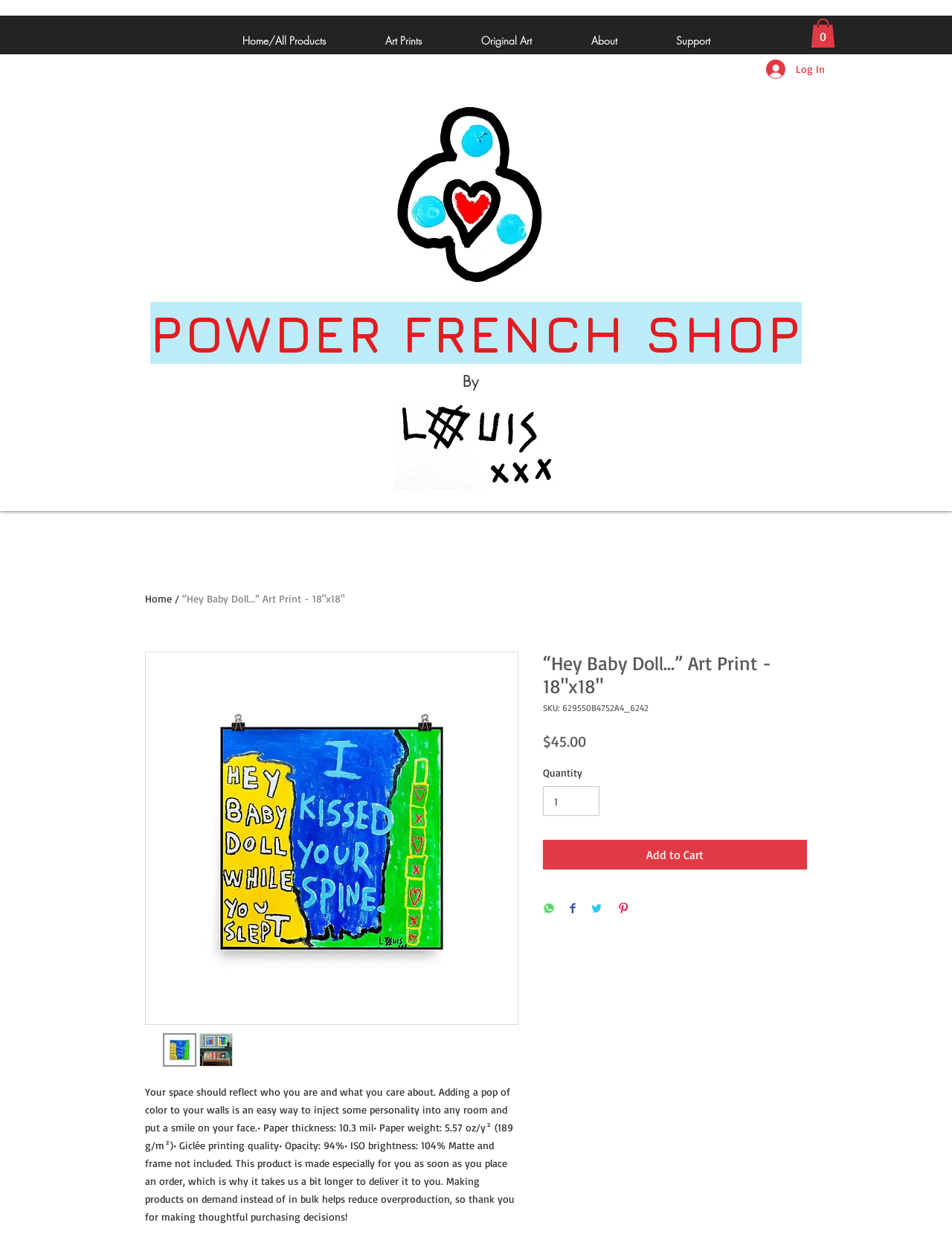Identify the bounding box for the UI element that is described as follows: "input value="1" aria-label="Quantity" value="1"".

[0.57, 0.637, 0.63, 0.661]